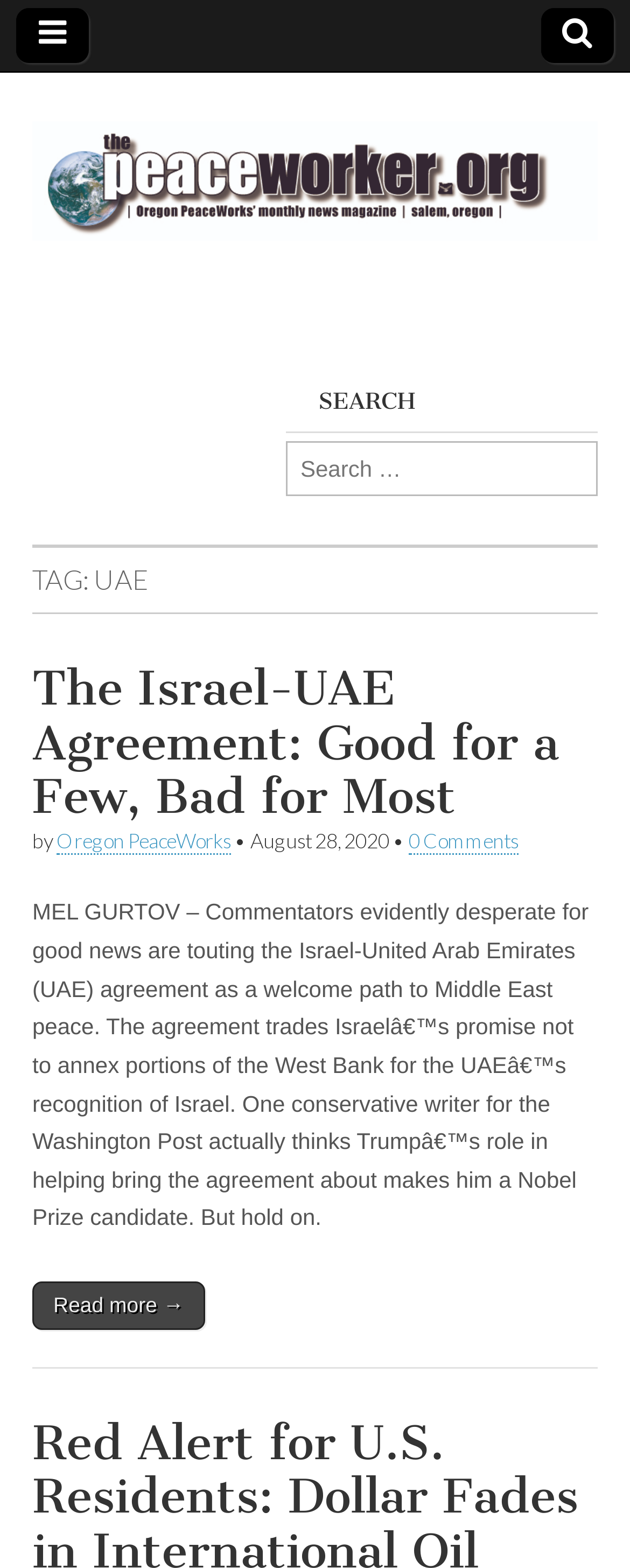Detail the various sections and features present on the webpage.

This webpage is about "The PeaceWorker" and appears to be a blog or news article page. At the top, there are three links: two icons on the left and right sides, and a link with the title "The PeaceWorker" in the middle. Below the title, there is a large image that spans almost the entire width of the page.

On the right side of the page, there is a search bar with a heading "SEARCH" and a placeholder text "Search for:". Below the search bar, there is a header section with a heading "TAG: UAE".

The main content of the page is an article with a heading "The Israel-UAE Agreement: Good for a Few, Bad for Most". The article has a link to the title, and below it, there is a section with the author's name "Oregon PeaceWorks" and a publication date "August 28, 2020". The article's content is a long paragraph that discusses the Israel-UAE agreement and its implications. At the end of the article, there is a link to "Read more →" and another link to "0 Comments".

Overall, the page has a simple layout with a focus on the main article content. There are several links and a search bar on the right side, and a large image at the top.